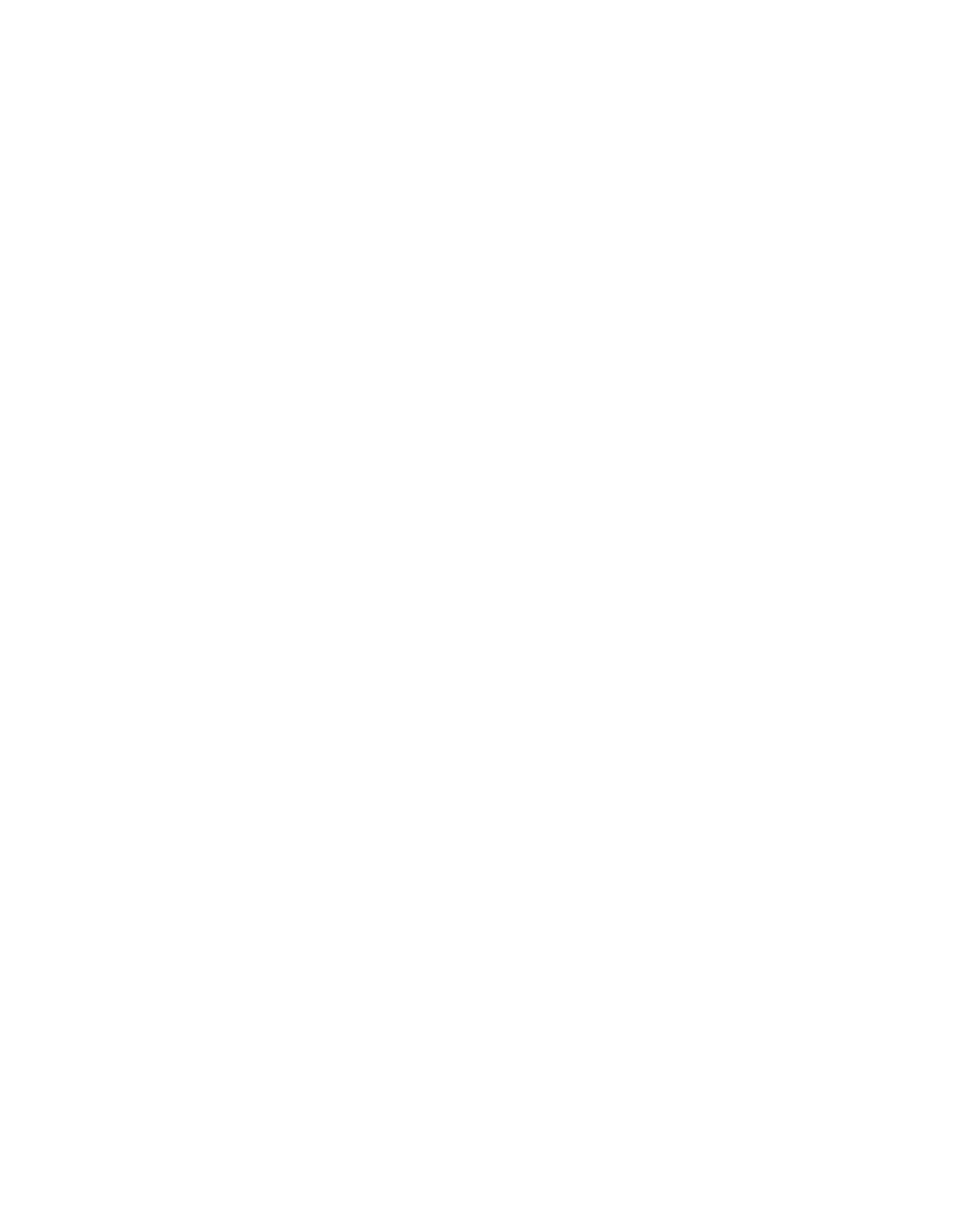Determine the bounding box coordinates of the area to click in order to meet this instruction: "Check Preston Early's profile".

[0.781, 0.353, 0.98, 0.397]